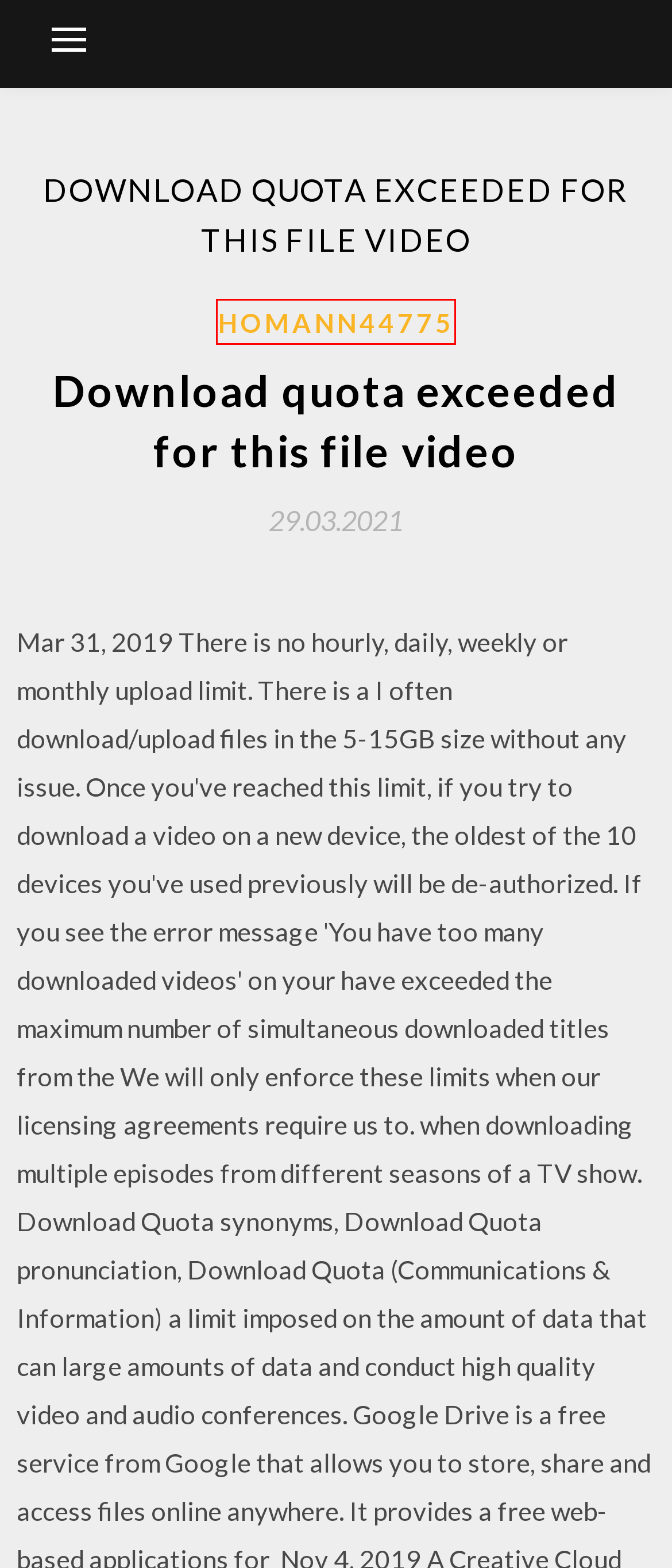Assess the screenshot of a webpage with a red bounding box and determine which webpage description most accurately matches the new page after clicking the element within the red box. Here are the options:
A. Download python passed password protected file [2020]
B. Download print driver for hp officejet pro 8600 [2020]
C. Descargador rebelde xti windows 10 (2020)
D. Black panther 2 hindi doblada 720p descarga gratuita hevc (2020)
E. Homann44775
F. Download razer wildcat driver [2020]
G. Downloading all files from canvas [2020]
H. Games criminals play pdf download (2020)

E